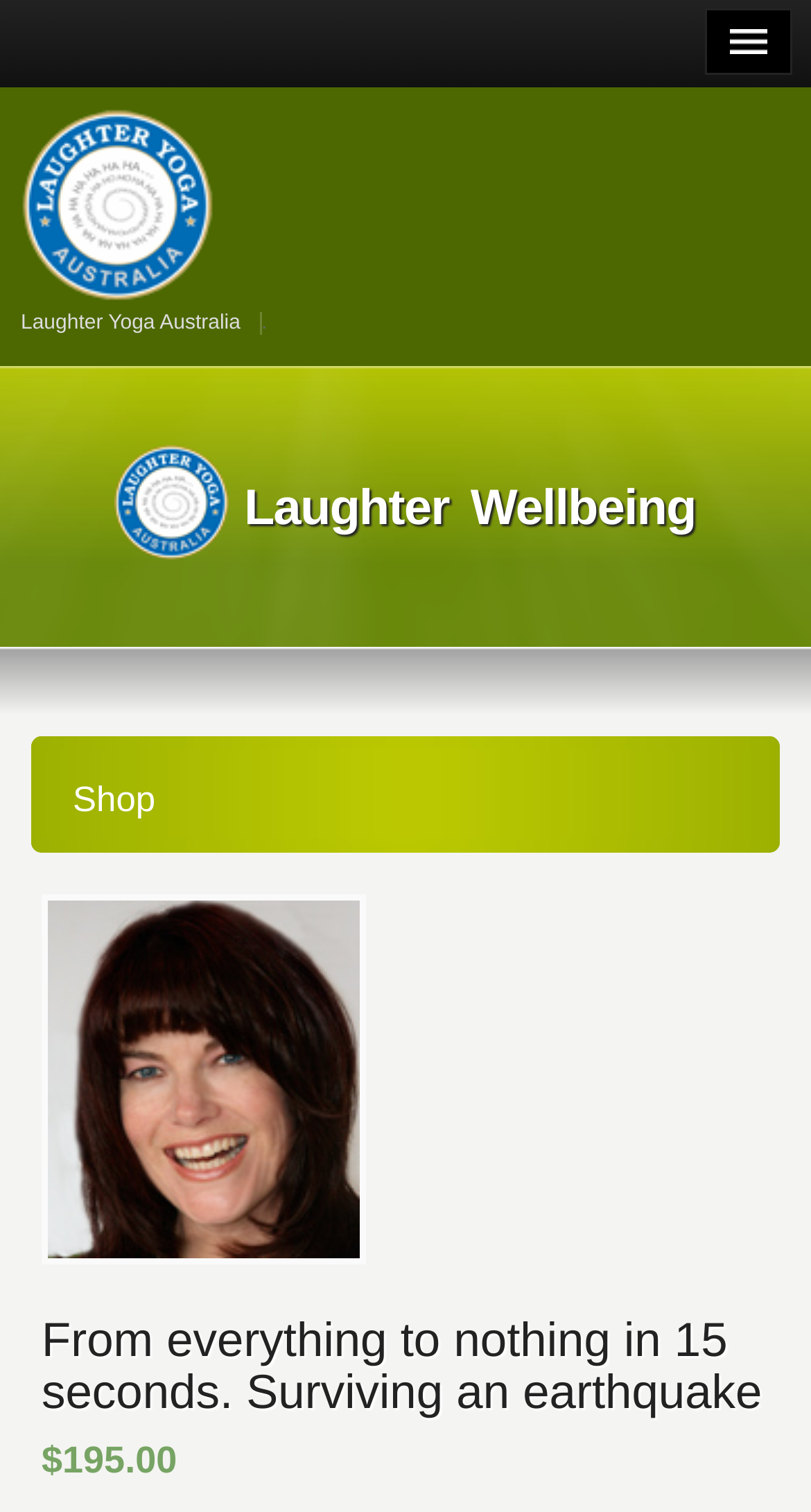Using the information in the image, give a comprehensive answer to the question: 
What type of content is available on the webpage?

The webpage contains a product with a price and a description, as well as an article with a heading. This suggests that the webpage is a combination of an e-commerce platform and a blog or article section.